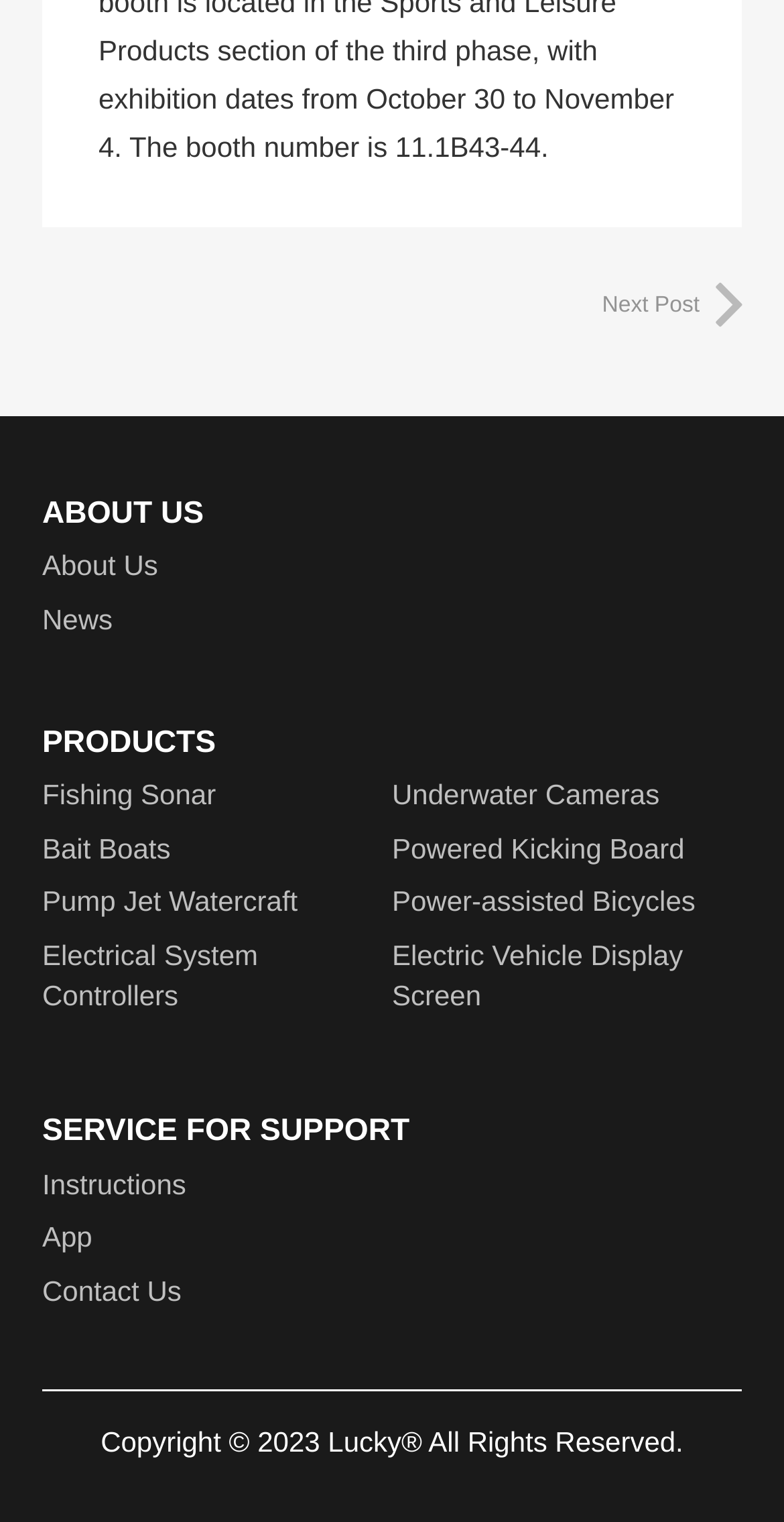Indicate the bounding box coordinates of the clickable region to achieve the following instruction: "go to about us page."

[0.054, 0.361, 0.202, 0.382]